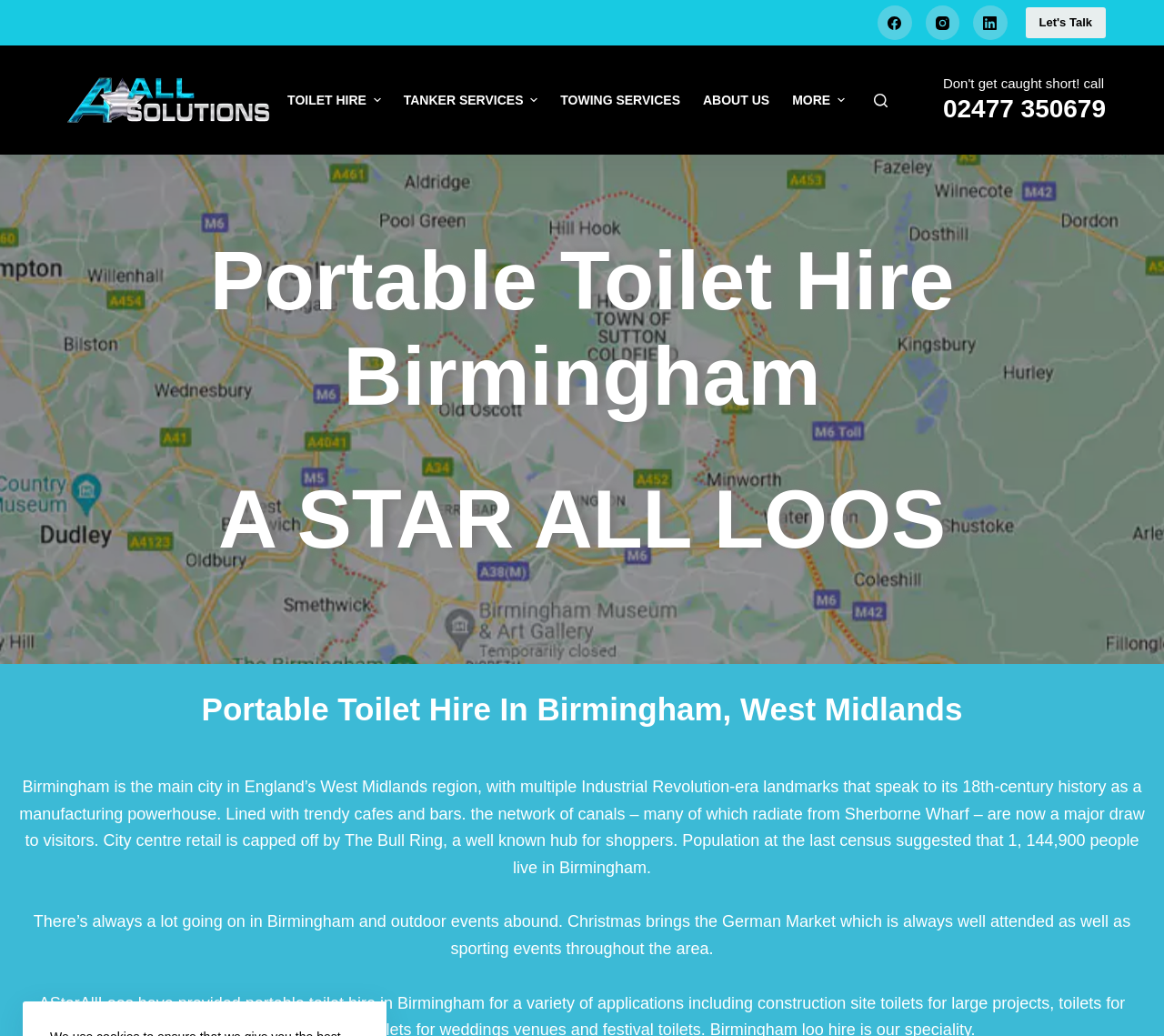Determine the title of the webpage and give its text content.

Portable Toilet Hire Birmingham